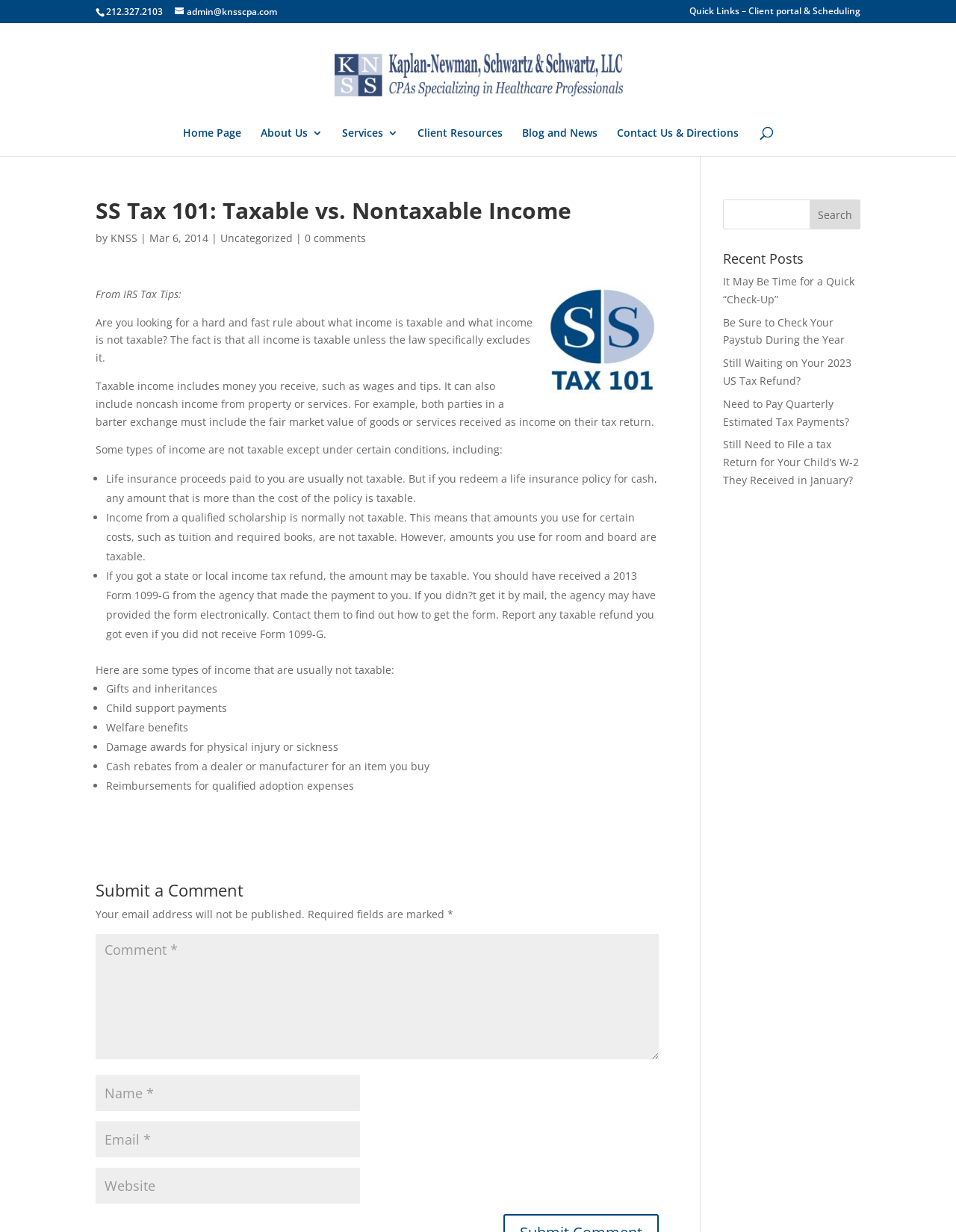Determine the bounding box coordinates for the area you should click to complete the following instruction: "Visit the Home Page".

[0.191, 0.104, 0.252, 0.127]